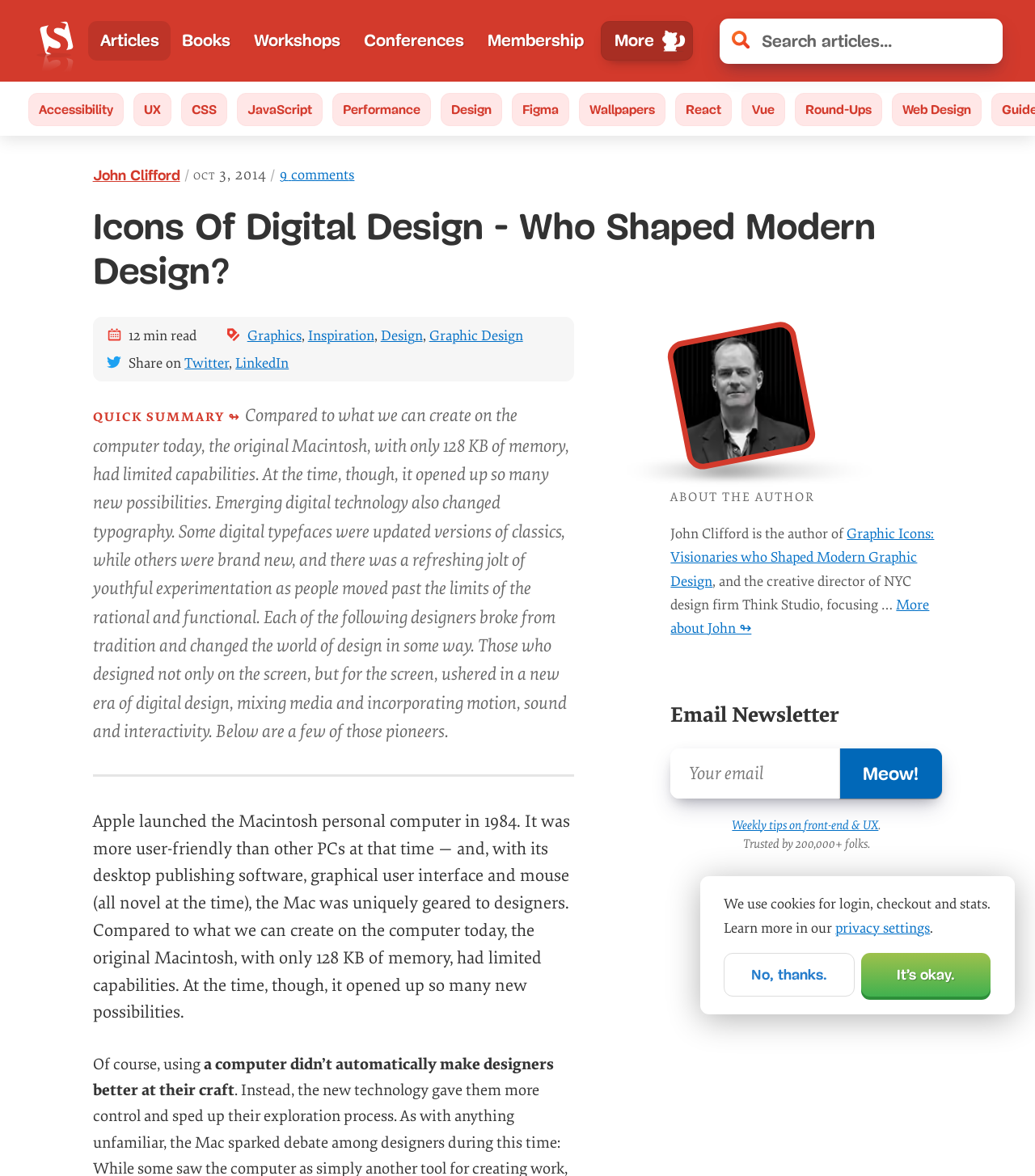What is the name of the magazine?
Based on the image, give a one-word or short phrase answer.

Smashing Magazine